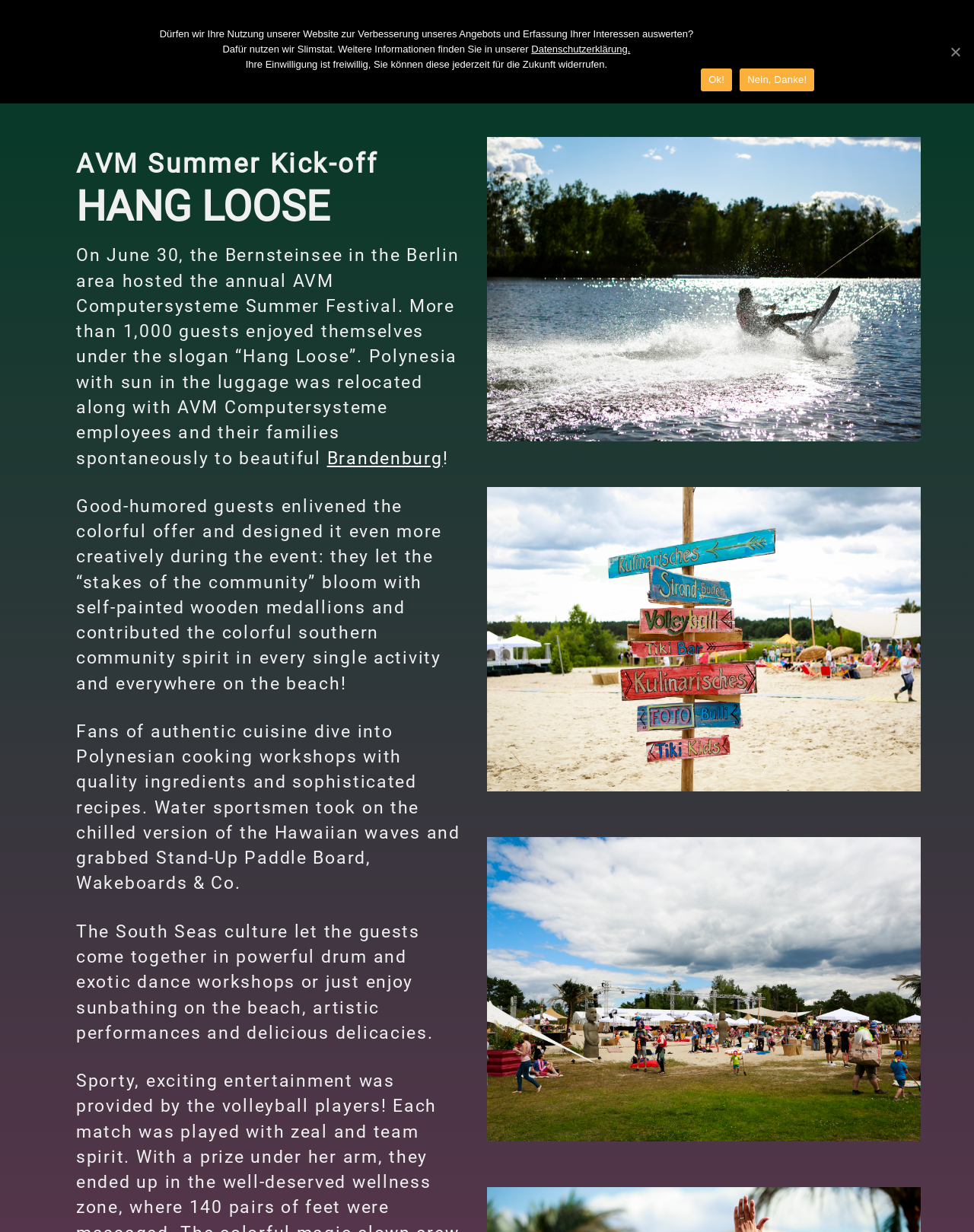Please predict the bounding box coordinates (top-left x, top-left y, bottom-right x, bottom-right y) for the UI element in the screenshot that fits the description: Datenschutzerklärung.

[0.546, 0.035, 0.647, 0.044]